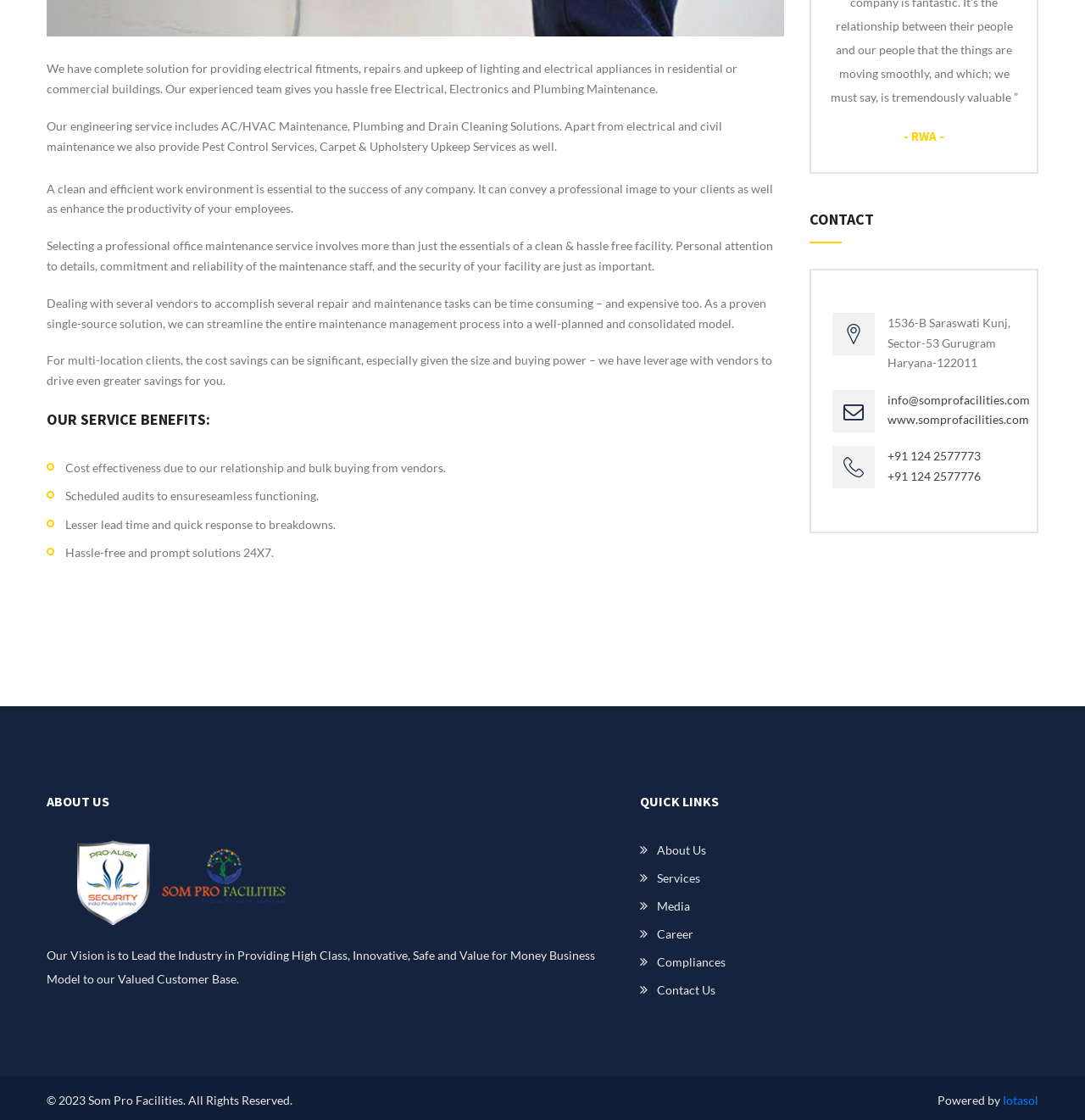Locate the coordinates of the bounding box for the clickable region that fulfills this instruction: "contact the company via email".

[0.818, 0.35, 0.949, 0.363]